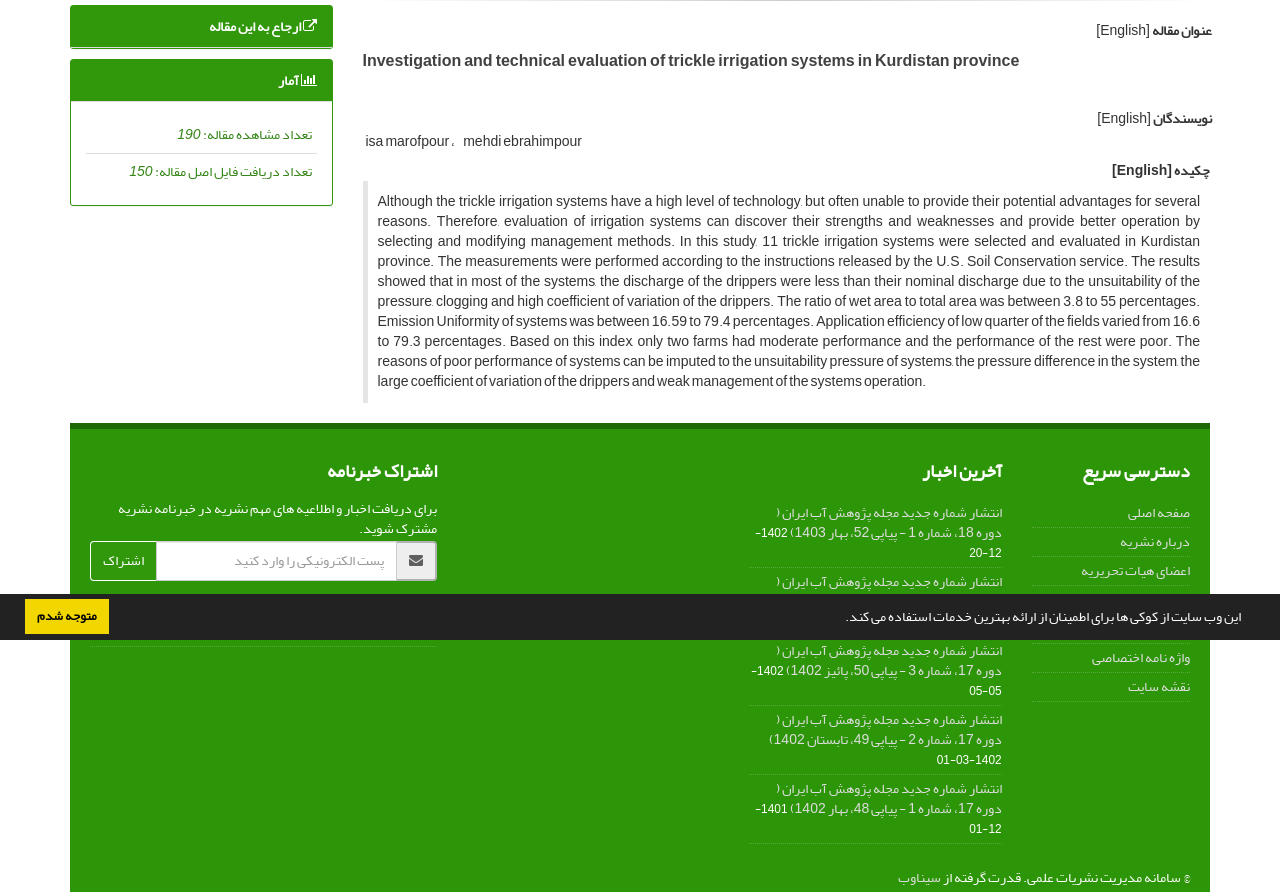Refer to the element description اشتراک and identify the corresponding bounding box in the screenshot. Format the coordinates as (top-left x, top-left y, bottom-right x, bottom-right y) with values in the range of 0 to 1.

[0.07, 0.606, 0.122, 0.651]